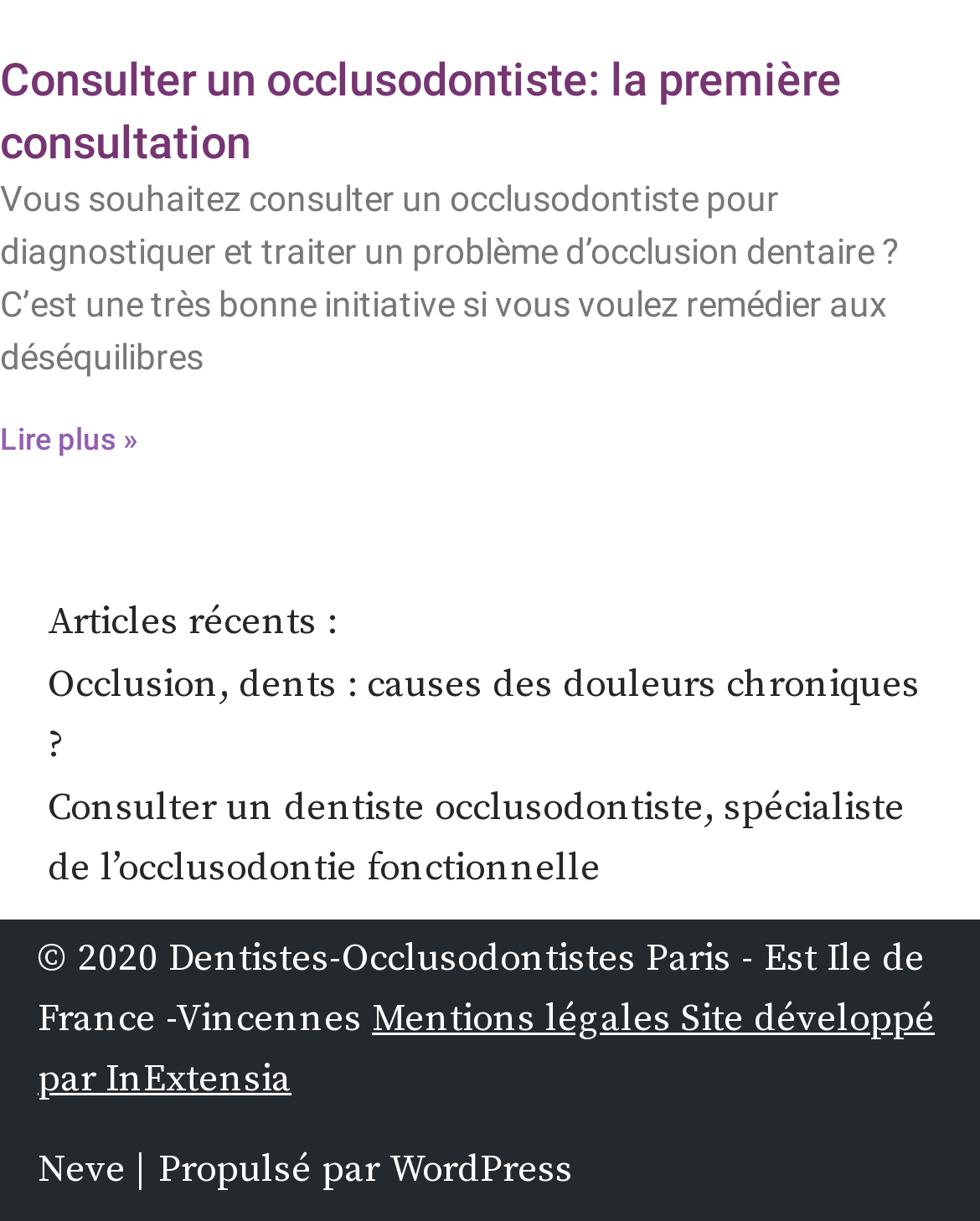Determine the bounding box coordinates of the clickable element necessary to fulfill the instruction: "Go to the WordPress site". Provide the coordinates as four float numbers within the 0 to 1 range, i.e., [left, top, right, bottom].

[0.397, 0.939, 0.585, 0.978]